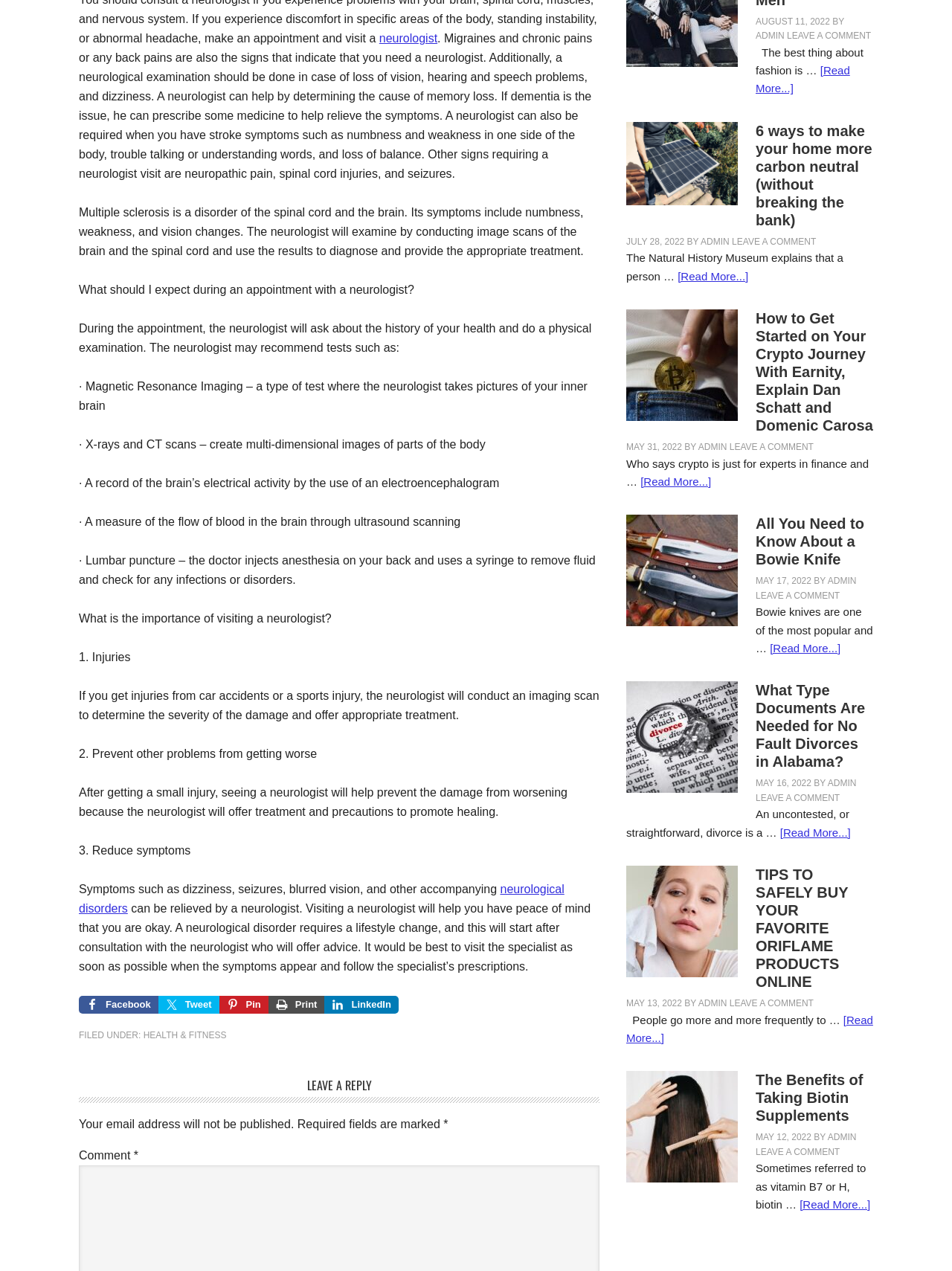Please locate the bounding box coordinates of the element that needs to be clicked to achieve the following instruction: "Read more about Types Of Pants For Women And Men". The coordinates should be four float numbers between 0 and 1, i.e., [left, top, right, bottom].

[0.794, 0.05, 0.893, 0.075]